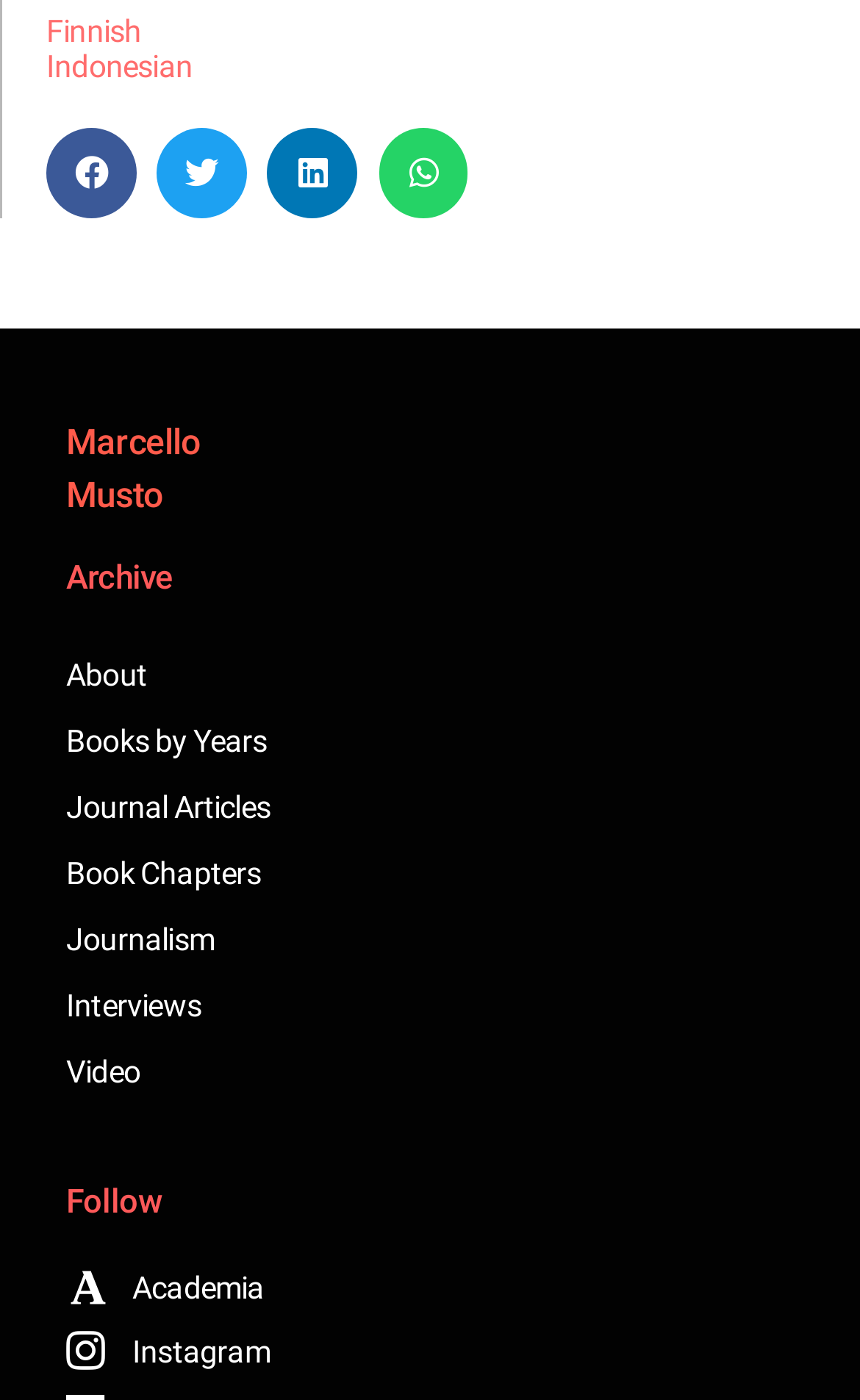Identify the bounding box coordinates of the area that should be clicked in order to complete the given instruction: "Go to Archive". The bounding box coordinates should be four float numbers between 0 and 1, i.e., [left, top, right, bottom].

[0.077, 0.398, 0.923, 0.426]